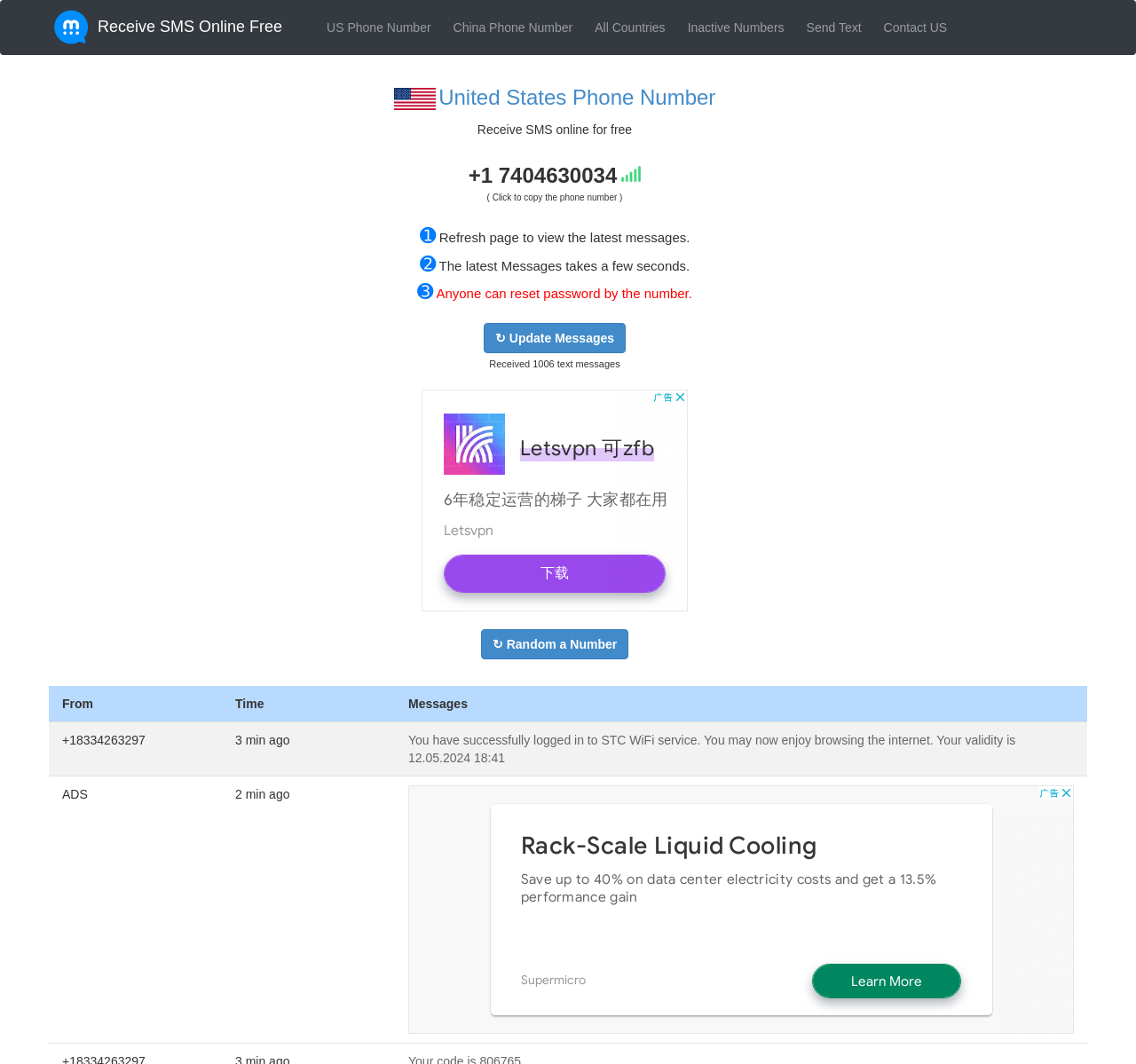Elaborate on the different components and information displayed on the webpage.

This webpage is about a United States phone number, +17404630034, that can receive text messages online for free. At the top, there are several links, including "Receive SMS Online Free", "US Phone Number", "China Phone Number", "All Countries", "Inactive Numbers", "Send Text", and "Contact US". 

Below the links, there is a heading "United States Phone Number" with two links and an image. Next to it, there is another heading "Receive SMS online for free". 

Under the second heading, the phone number +1 7404630034 is displayed, along with an image and a button to copy the phone number. There are also several static texts, including "Refresh page to view the latest messages", "The latest Messages takes a few seconds", and "Anyone can reset password by the number". 

A button "↻ Update Messages" is located below these texts. The webpage also displays the number of received text messages, which is 1006. 

On the lower part of the webpage, there is an iframe for advertisement. Below it, there are two buttons, "↻ Random a Number" and "↻ Update Messages". 

The webpage also has a table-like structure with three columns, labeled "From", "Time", and "Messages". The table contains several rows of data, including phone numbers, timestamps, and messages. There are also two more iframes for advertisements at the bottom of the webpage.